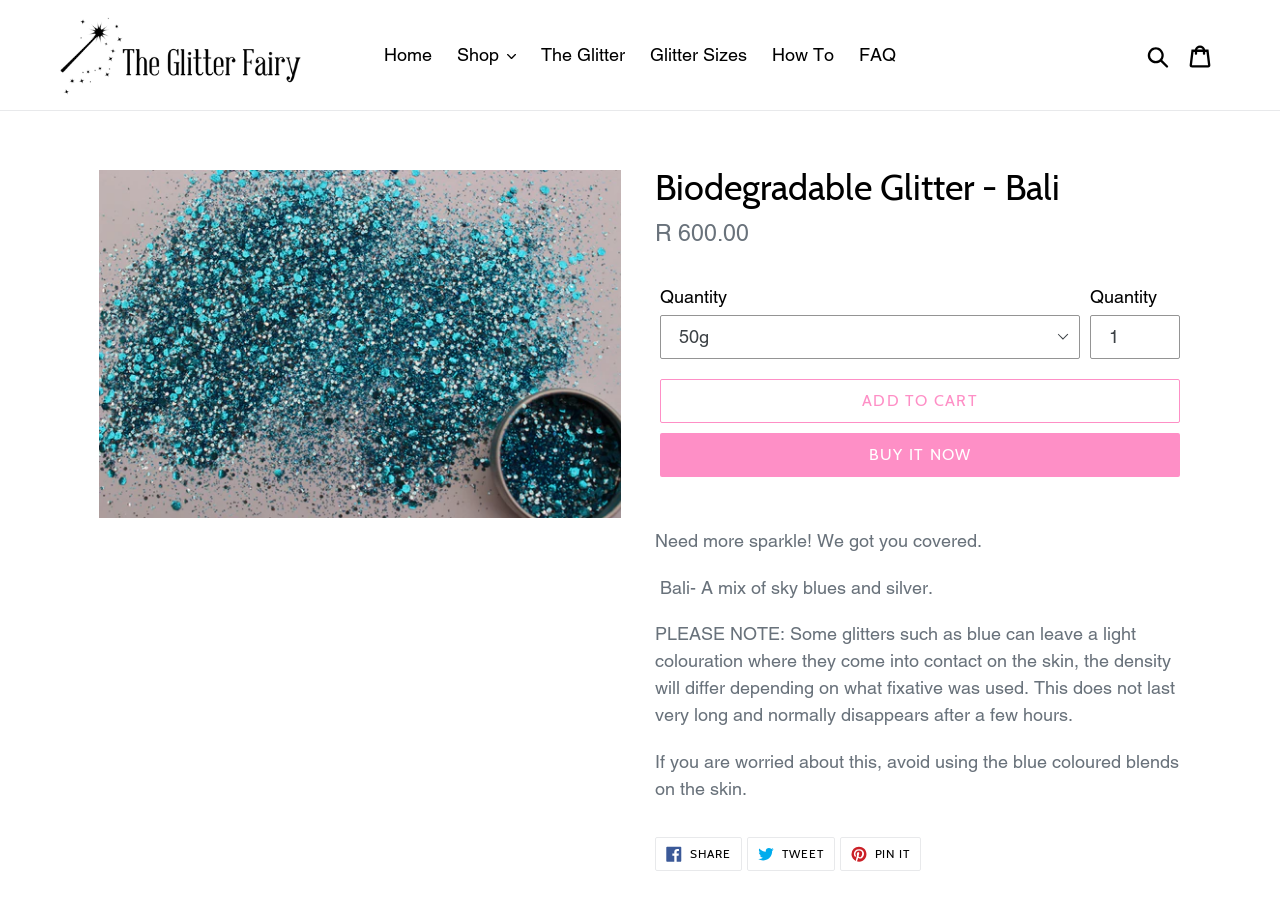Locate the bounding box of the UI element based on this description: "Share Share on Facebook". Provide four float numbers between 0 and 1 as [left, top, right, bottom].

[0.512, 0.926, 0.58, 0.964]